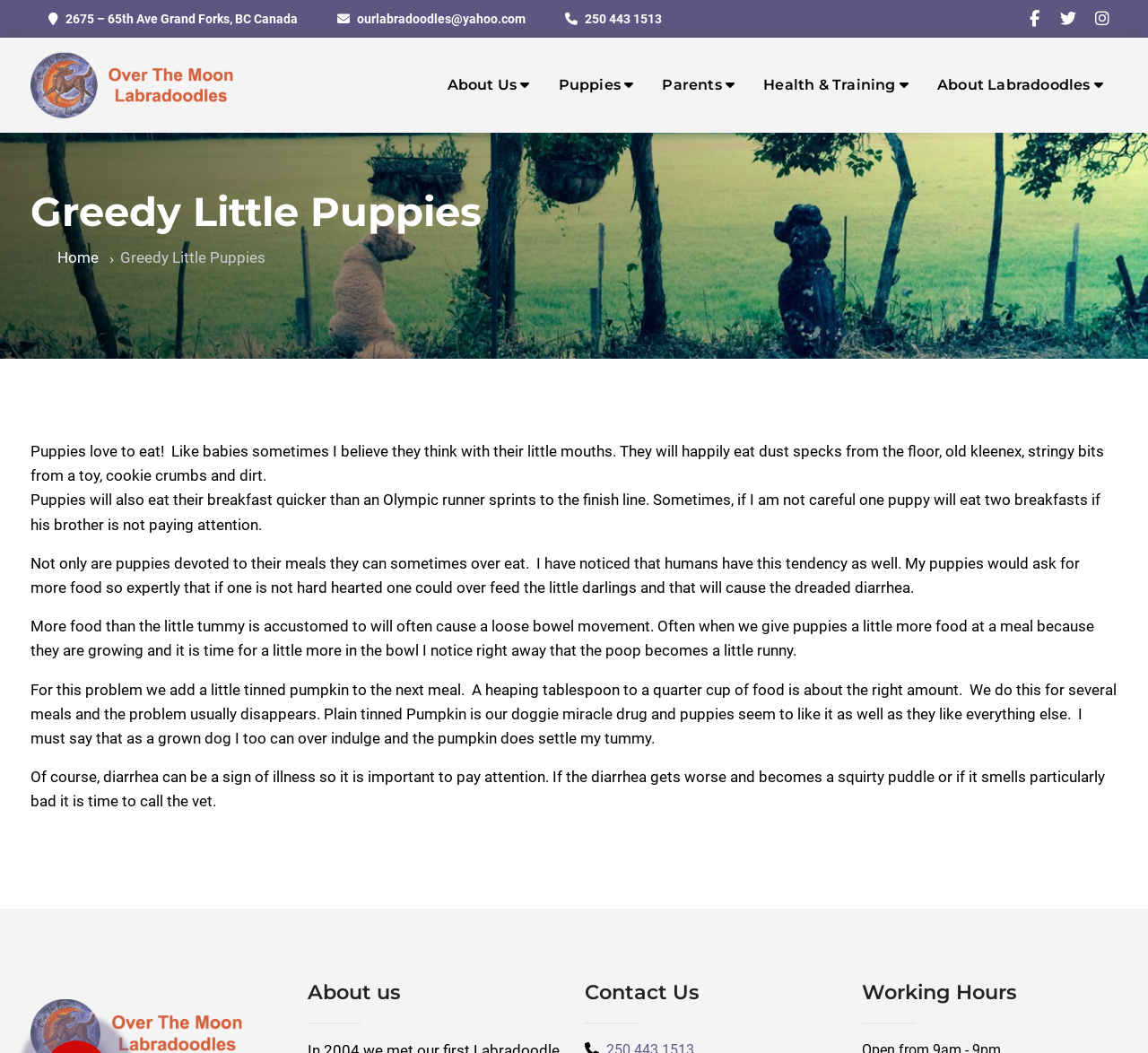What is the purpose of adding tinned pumpkin to a puppy's meal?
Refer to the image and provide a thorough answer to the question.

I found the answer by reading the static text element that discusses the problem of diarrhea in puppies and how adding tinned pumpkin to their meal can help settle their stomachs.